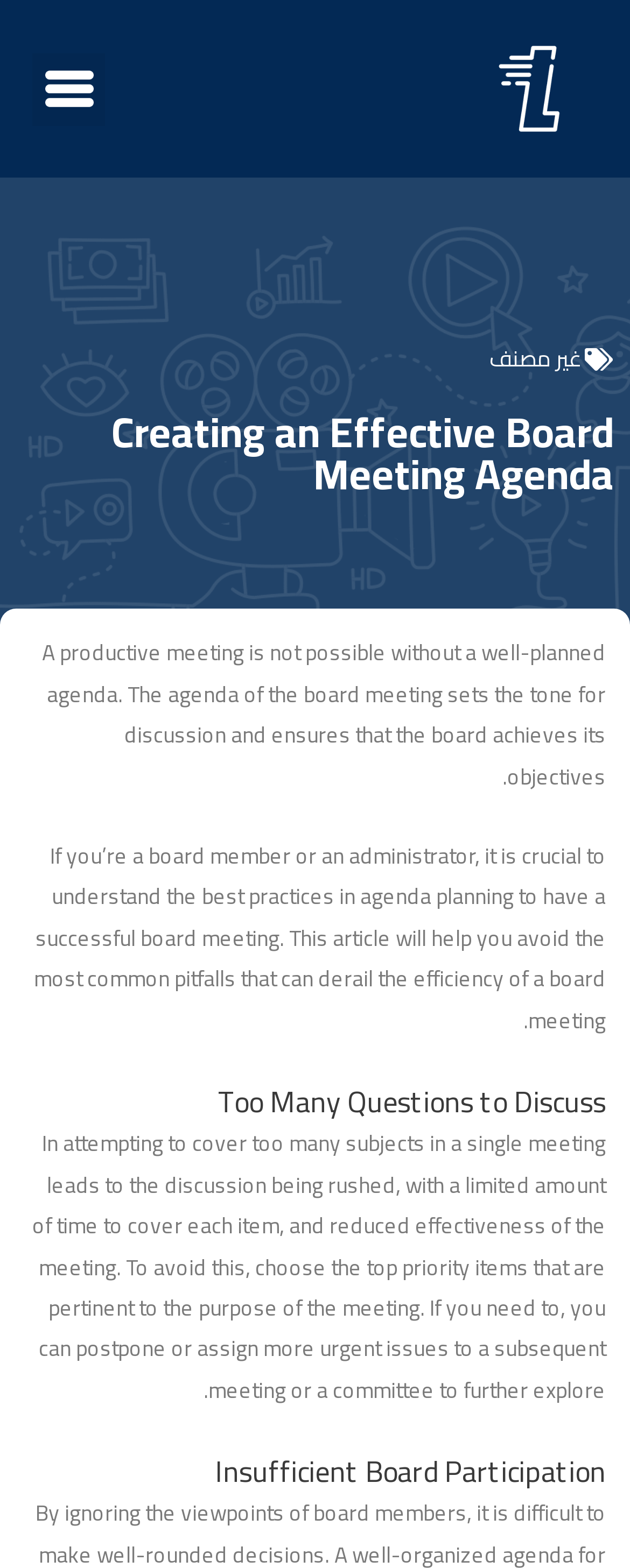Analyze the image and answer the question with as much detail as possible: 
What can be done with urgent issues that cannot be covered in a meeting?

The webpage suggests that if there are urgent issues that cannot be covered in a meeting, they can be postponed or assigned to a subsequent meeting or a committee to further explore.